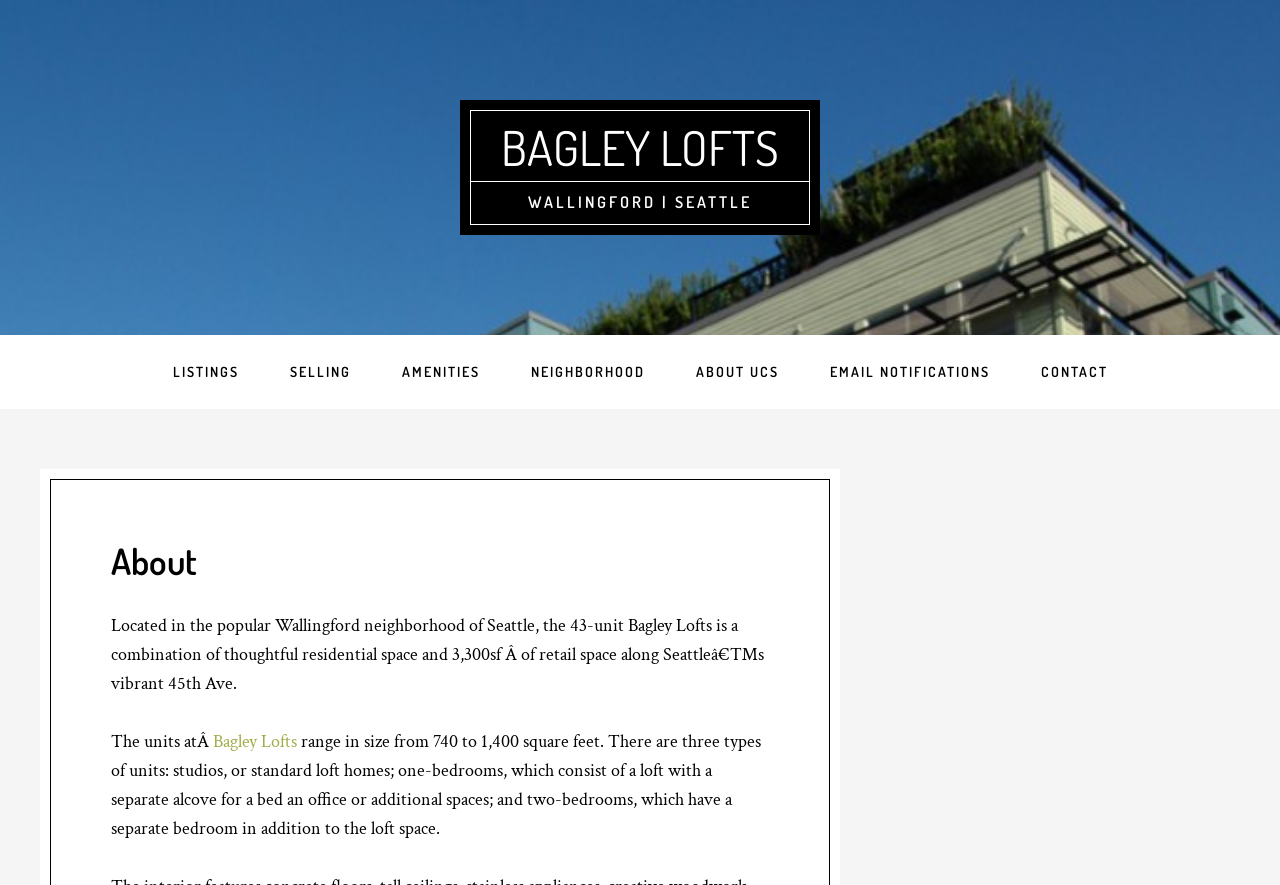Identify the bounding box of the UI element described as follows: "Listings". Provide the coordinates as four float numbers in the range of 0 to 1 [left, top, right, bottom].

[0.116, 0.378, 0.205, 0.462]